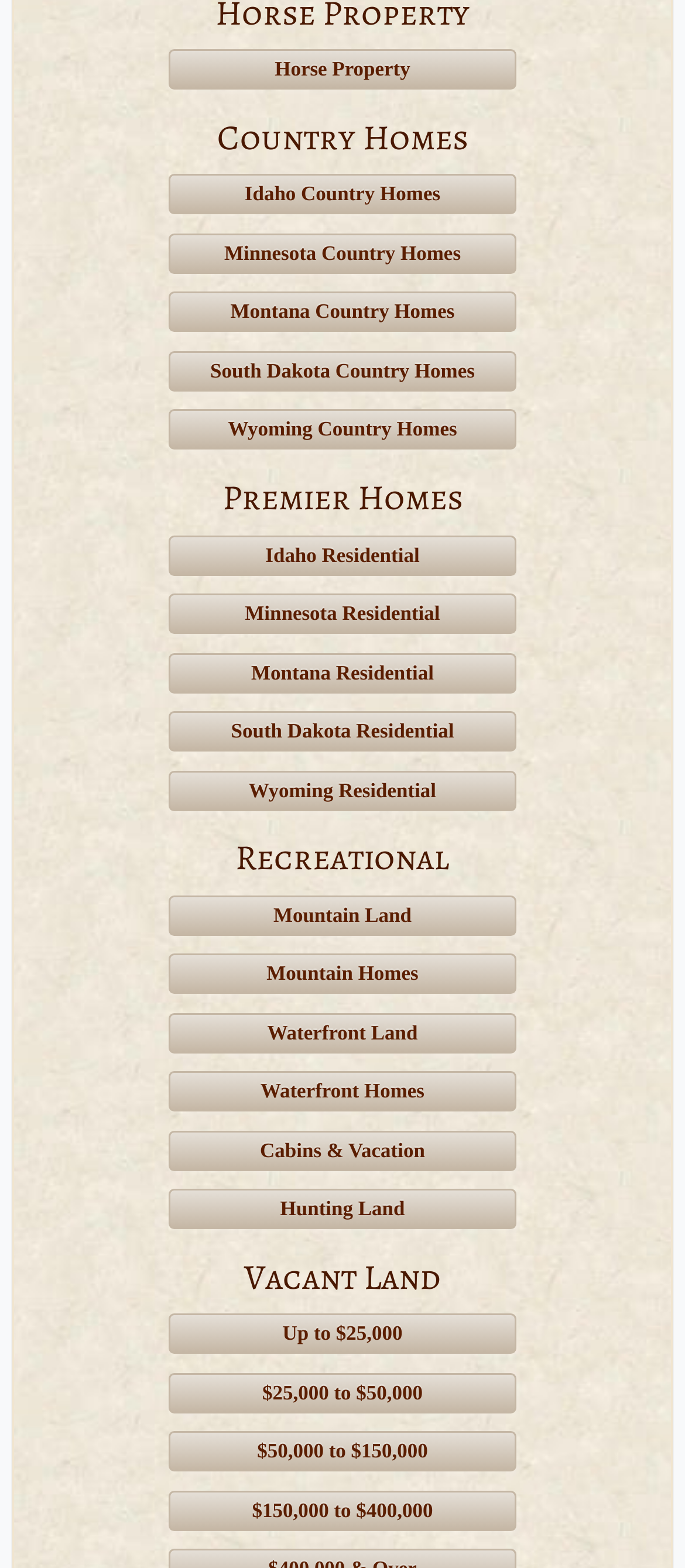Identify the bounding box coordinates for the element you need to click to achieve the following task: "Click on Horse Property". The coordinates must be four float values ranging from 0 to 1, formatted as [left, top, right, bottom].

[0.246, 0.032, 0.754, 0.057]